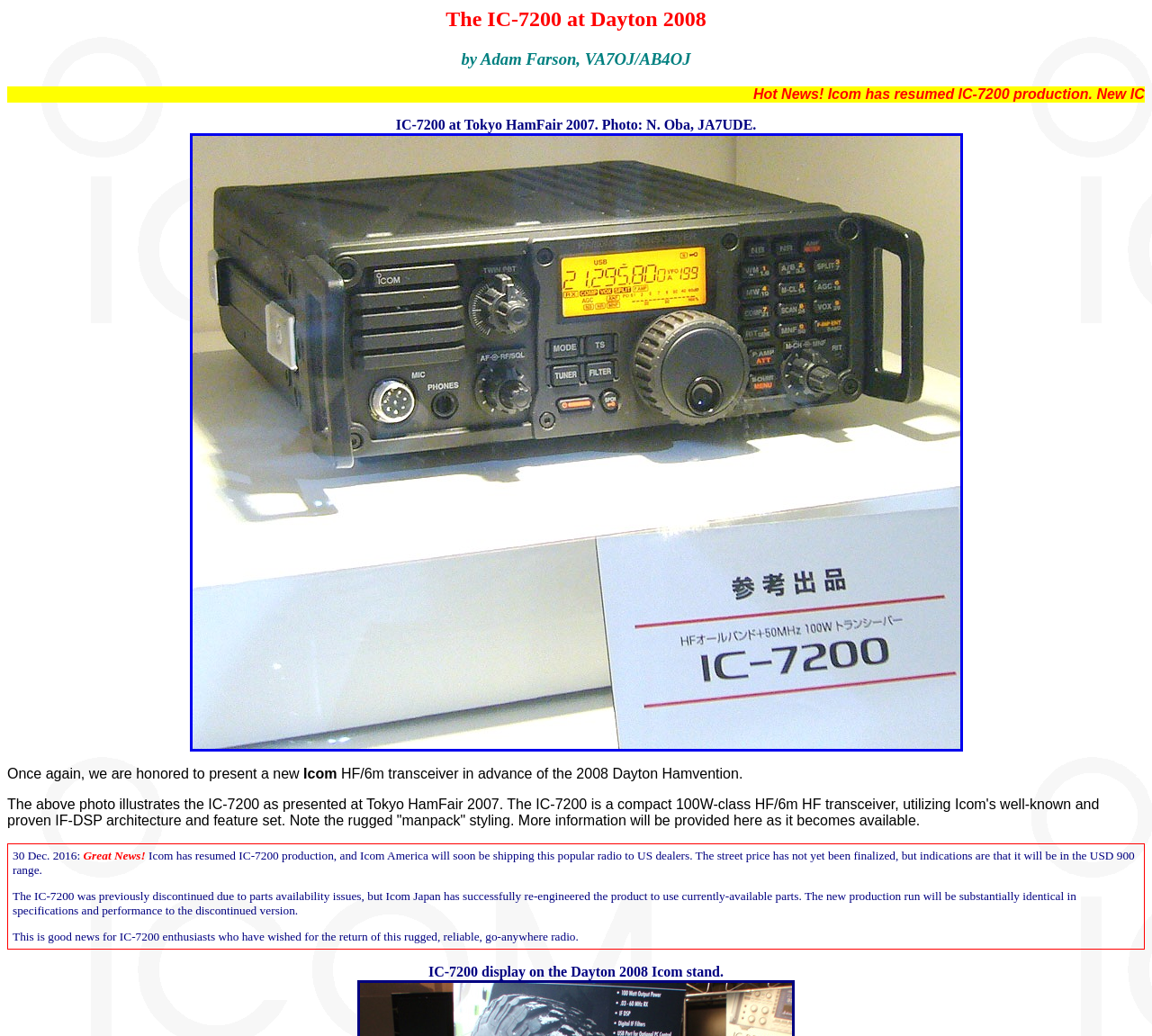Provide a comprehensive description of the webpage.

The webpage is about the IC-7200, a HF/6m transceiver, with a focus on its presentation at Dayton 2008. At the top, there are two headings: "The IC-7200 at Dayton 2008" and "by Adam Farson, VA7OJ/AB4OJ". Below these headings, there is a table with a caption "IC-7200 at Tokyo HamFair 2007. Photo: N. Oba, JA7UDE." The table contains a single row with a grid cell that has a link and an image of the IC-7200 at Tokyo HamFair 2007. The image is clickable, allowing users to view interior views of the transceiver.

To the right of the table, there are four blocks of static text. The first block reads "Once again, we are honored to present a new". The second block is a single word "Icom". The third block continues the sentence "HF/6m transceiver in advance of the 2008 Dayton Hamvention." The fourth block provides a detailed description of the IC-7200, including its features, architecture, and styling.

Below these text blocks, there is a layout table with a single row and cell. The cell contains a block of text dated "30 Dec. 2016" with an update on the IC-7200's production and availability. The text is divided into two paragraphs, with the first paragraph announcing the resumption of production and the second paragraph providing more details on the product's specifications and performance.